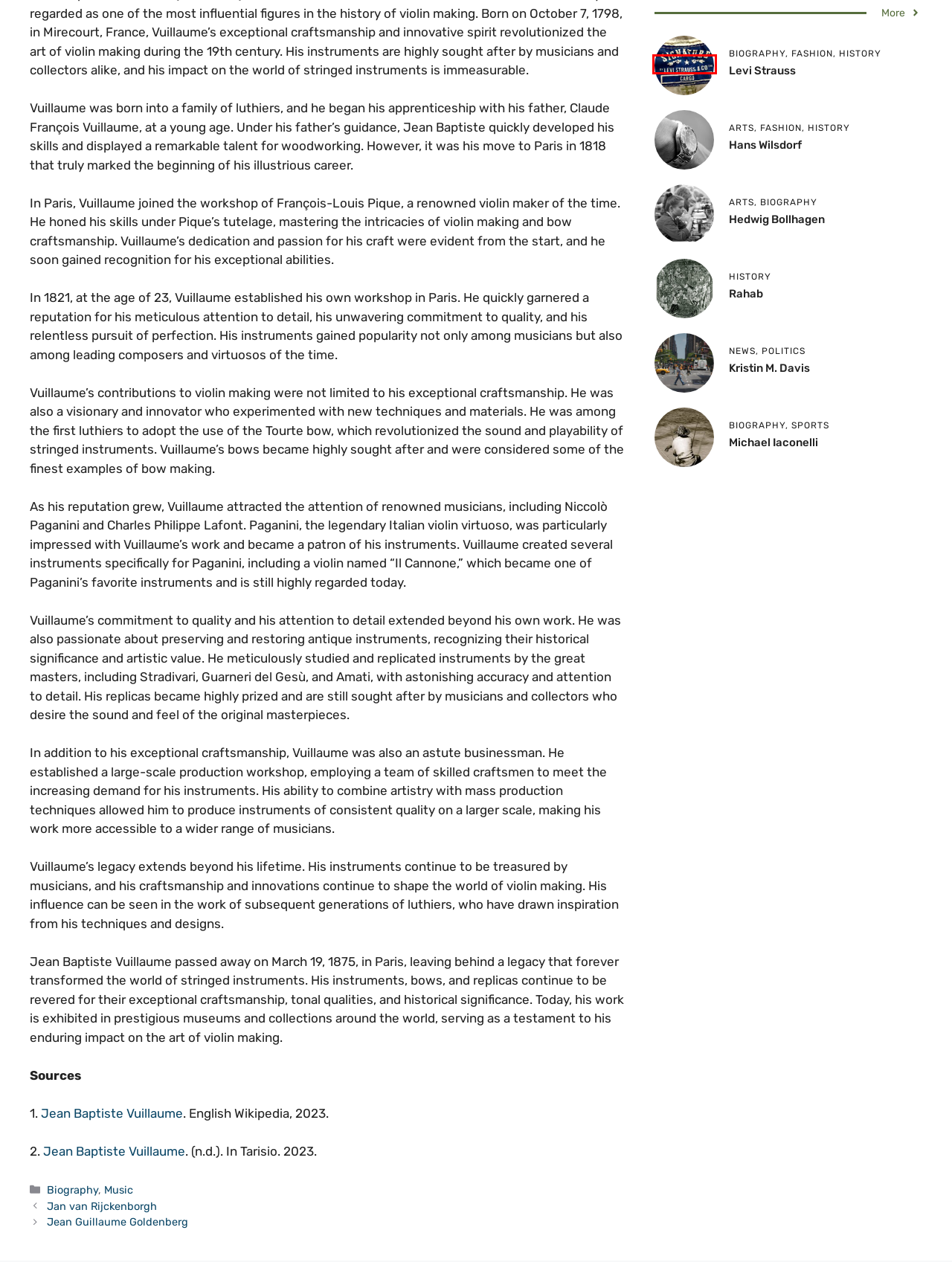A screenshot of a webpage is given, marked with a red bounding box around a UI element. Please select the most appropriate webpage description that fits the new page after clicking the highlighted element. Here are the candidates:
A. Levi Strauss - Biographie TV
B. Jan van Rijckenborgh - Biographie TV
C. Kristin M. Davis - Biographie TV
D. hedwig bollhagen - Biographie TV
E. Michael Iaconelli - Biographie TV
F. Hans Wilsdorf - Biographie TV
G. Jean Guillaume Goldenberg - Biographie TV
H. Rahab - Biographie TV

A